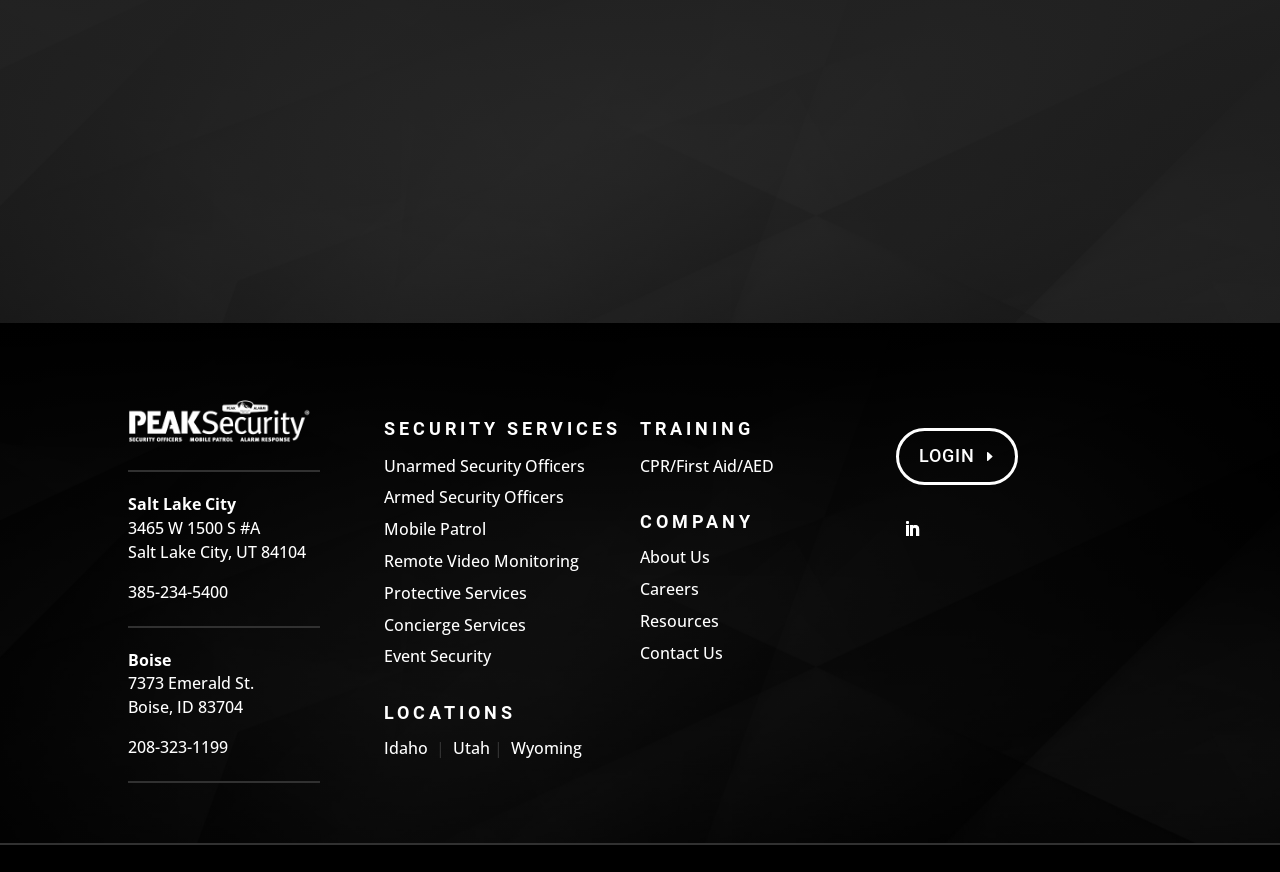Identify the bounding box coordinates necessary to click and complete the given instruction: "View the 'Utah' location".

[0.354, 0.845, 0.383, 0.871]